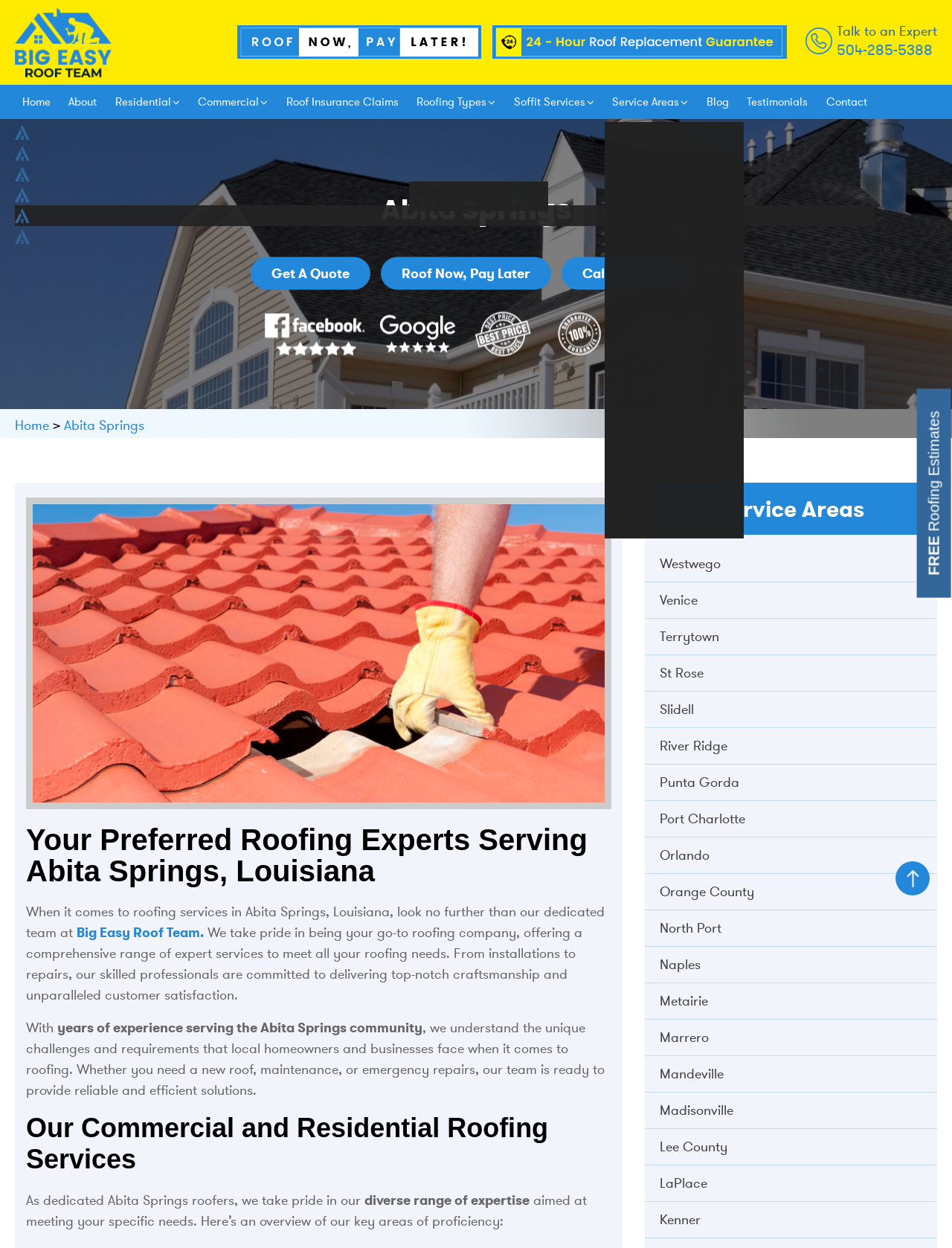What is the service area mentioned in the webpage?
Refer to the screenshot and deliver a thorough answer to the question presented.

I found the service area by looking at the text 'Abita Springs' which is mentioned multiple times on the webpage, including in the heading and in the text describing the company's services.